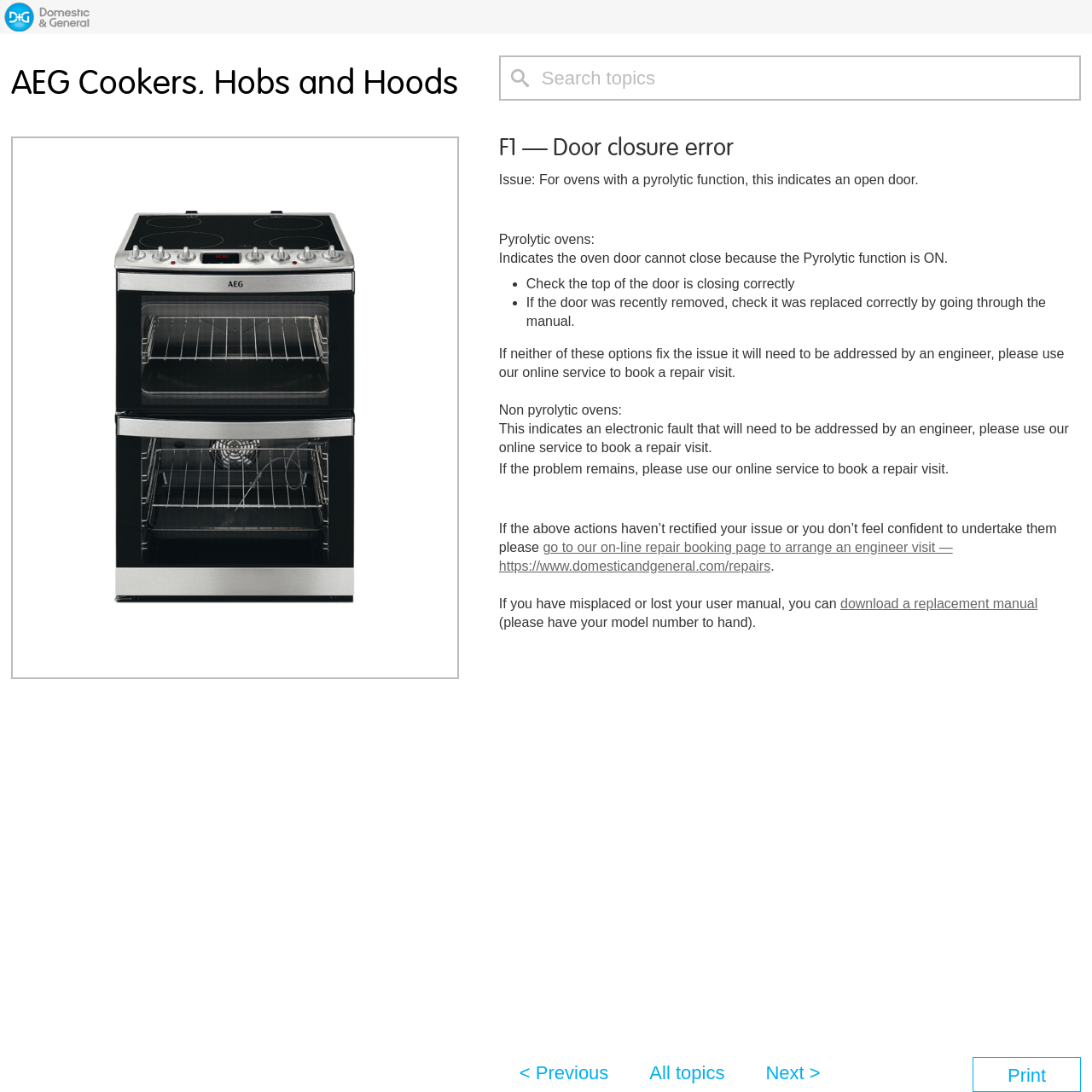Where can you download a replacement manual?
Please use the visual content to give a single word or phrase answer.

Online